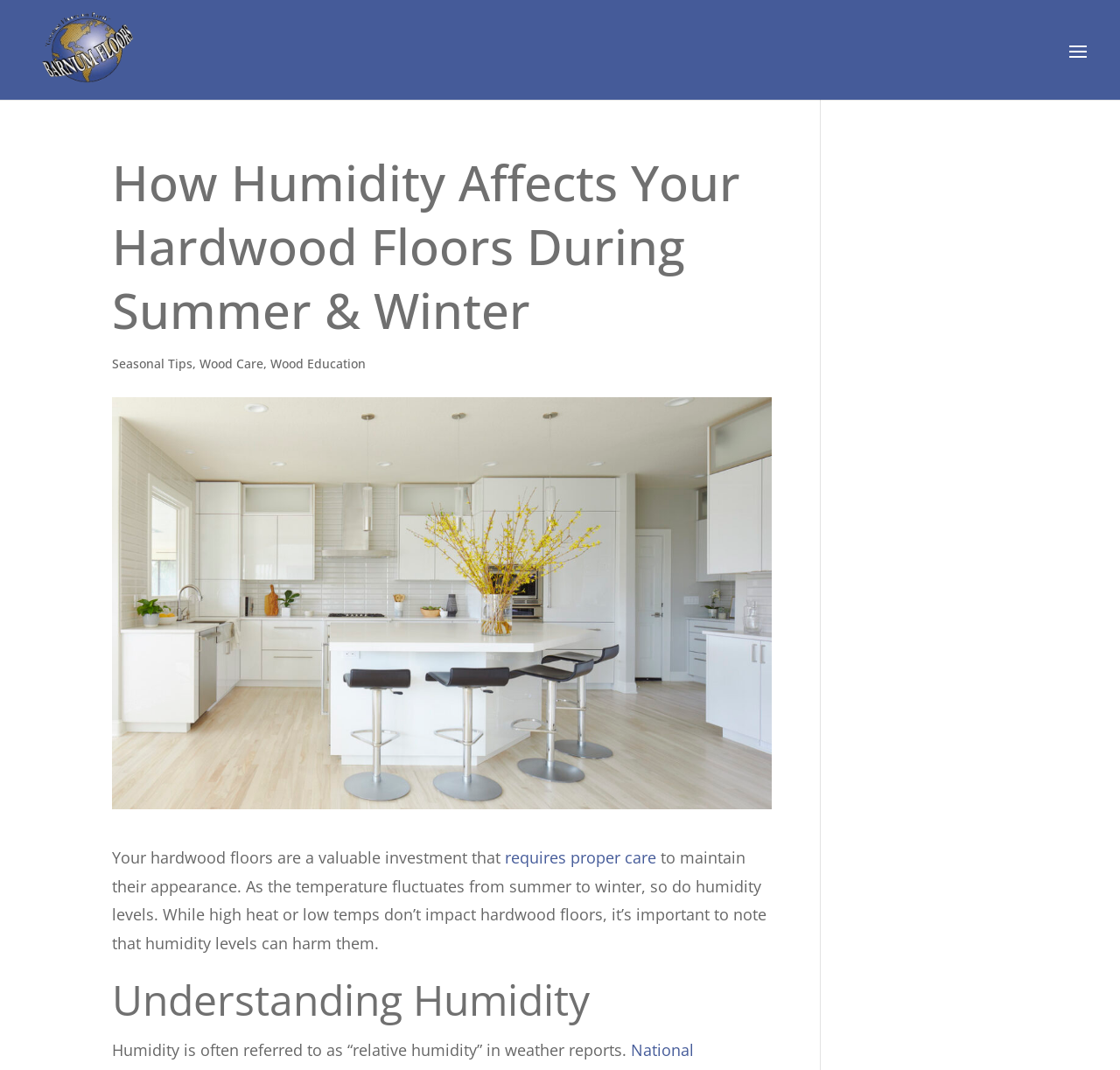Construct a thorough caption encompassing all aspects of the webpage.

The webpage is about the effects of humidity levels on hardwood floors during different seasons. At the top left corner, there is a logo of "Barnum Floors" with a link to the company's website. Below the logo, there is a main heading that reads "How Humidity Affects Your Hardwood Floors During Summer & Winter". 

To the right of the main heading, there are three links: "Seasonal Tips", "Wood Care", and "Wood Education", separated by commas. Below these links, there is a large image of refinished hardwood floors, taking up most of the width of the page.

Below the image, there is a paragraph of text that explains the importance of proper care for hardwood floors, mentioning that humidity levels can harm them. The text is divided into three parts, with a link to "requires proper care" in the middle.

Further down the page, there is a subheading "Understanding Humidity" followed by a paragraph of text that explains what humidity is, referring to it as "relative humidity" in weather reports.